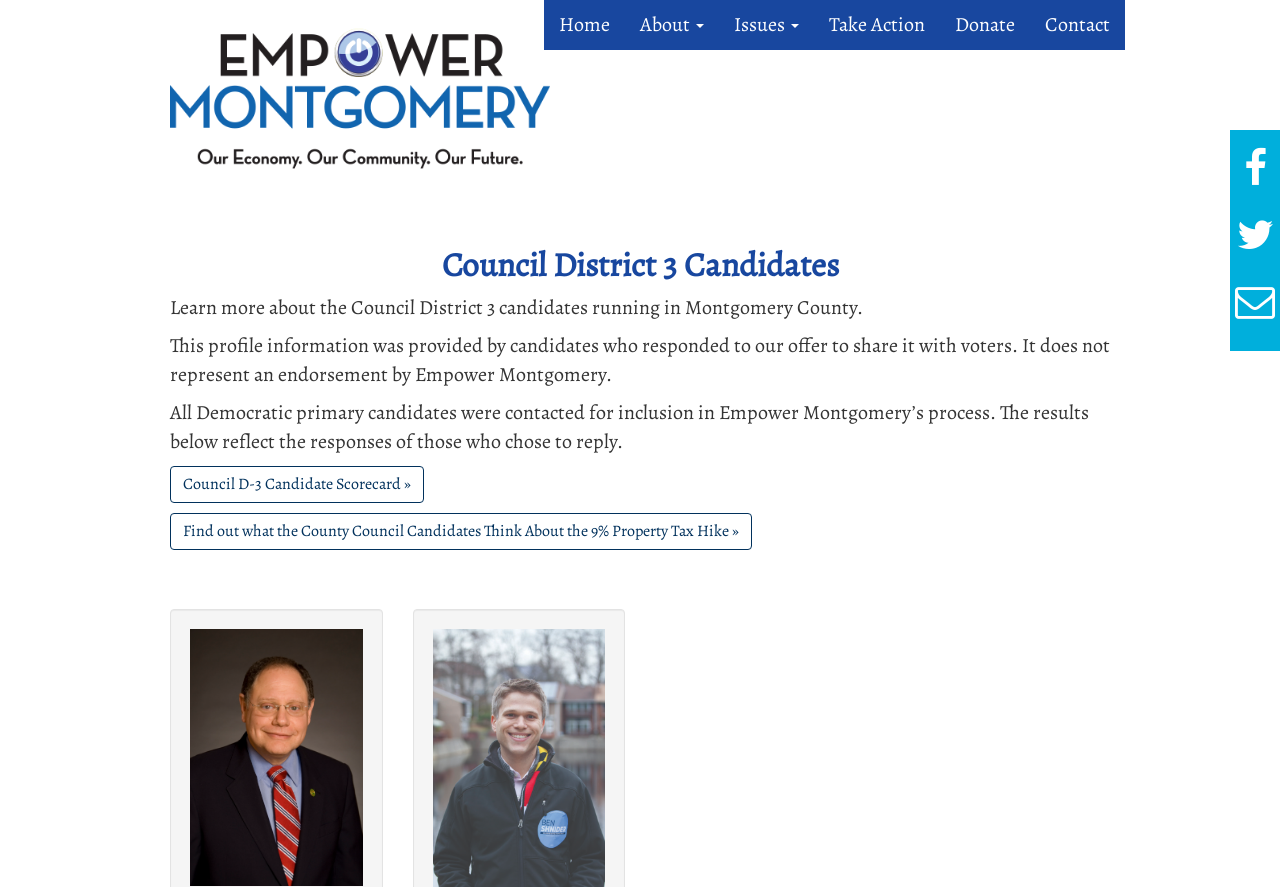Can you specify the bounding box coordinates for the region that should be clicked to fulfill this instruction: "Learn more about Empower Montgomery".

[0.133, 0.0, 0.43, 0.222]